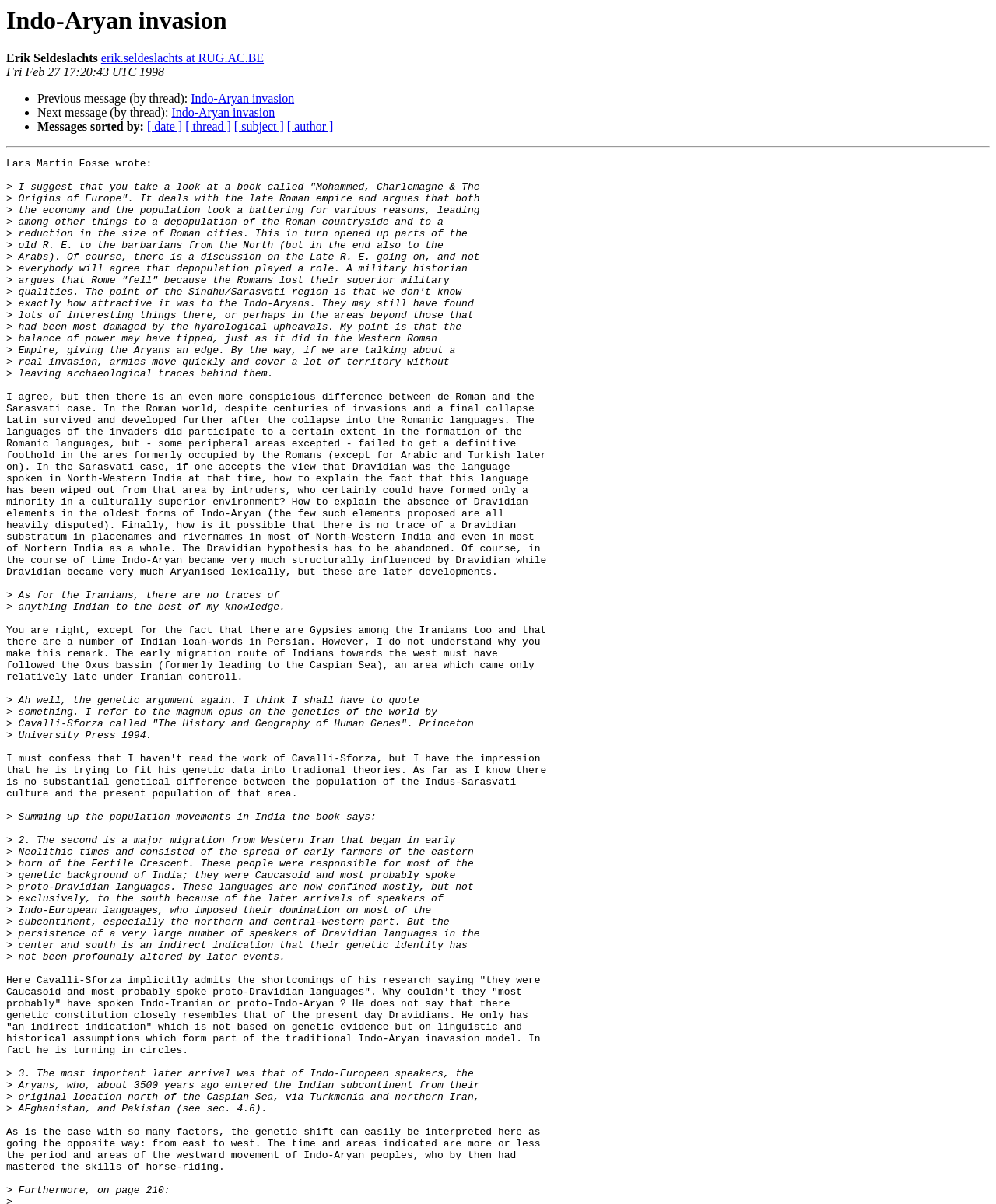Provide a short answer to the following question with just one word or phrase: What is the language spoken by the people mentioned in the message?

Indo-Aryan languages